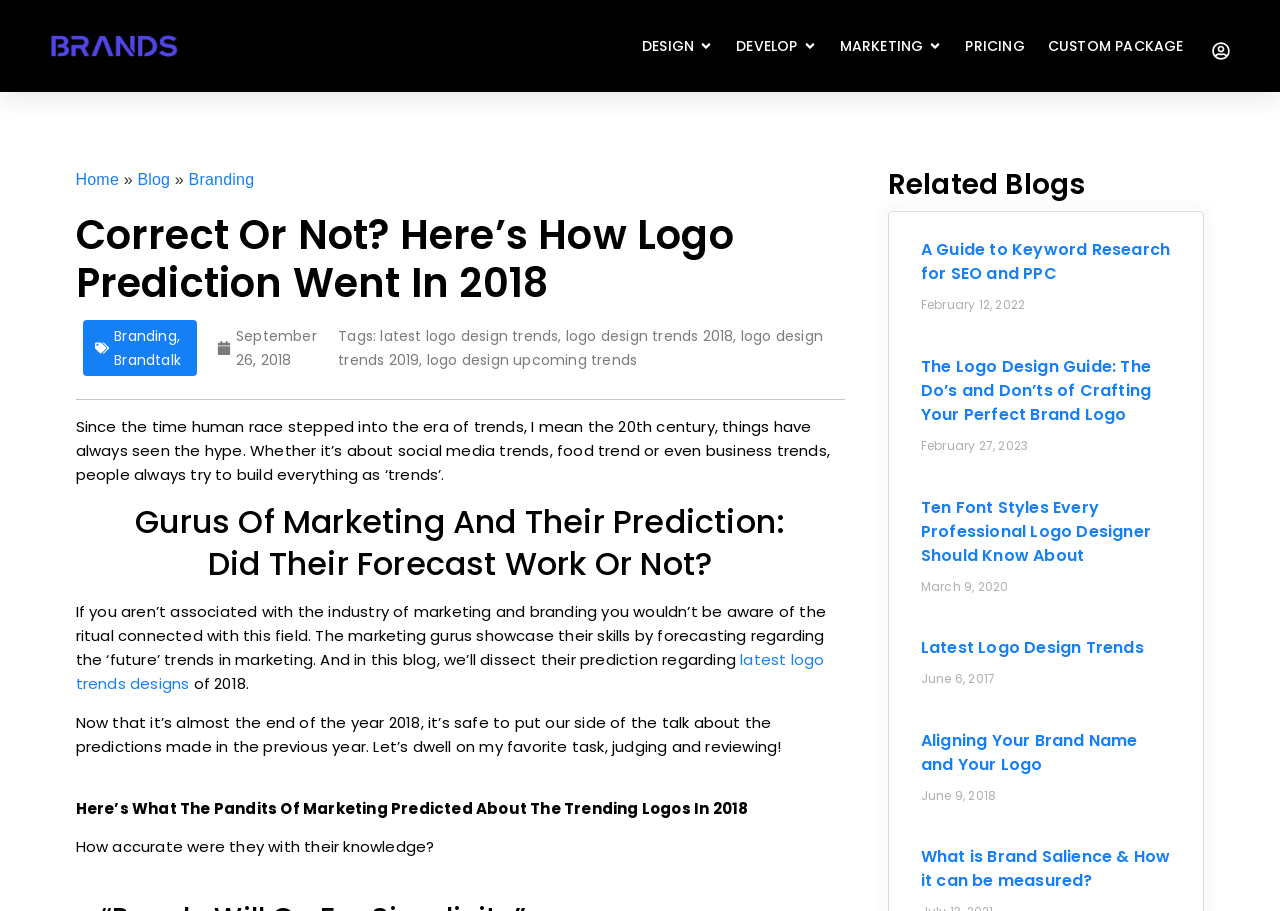Pinpoint the bounding box coordinates for the area that should be clicked to perform the following instruction: "Go to the 'POLITICS' section".

None